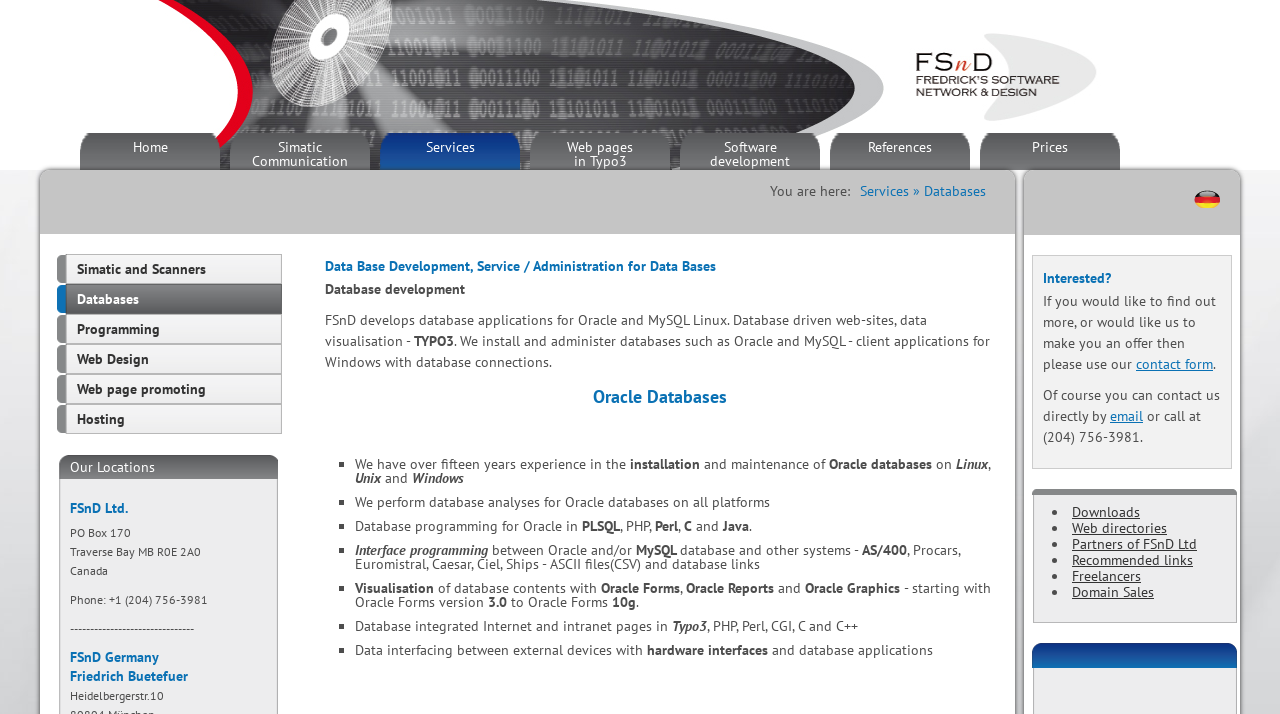Locate the bounding box coordinates of the element that should be clicked to fulfill the instruction: "Click on the 'FSnD Ltd offers various services for Oracle and MySQL databases' link".

[0.704, 0.218, 0.86, 0.244]